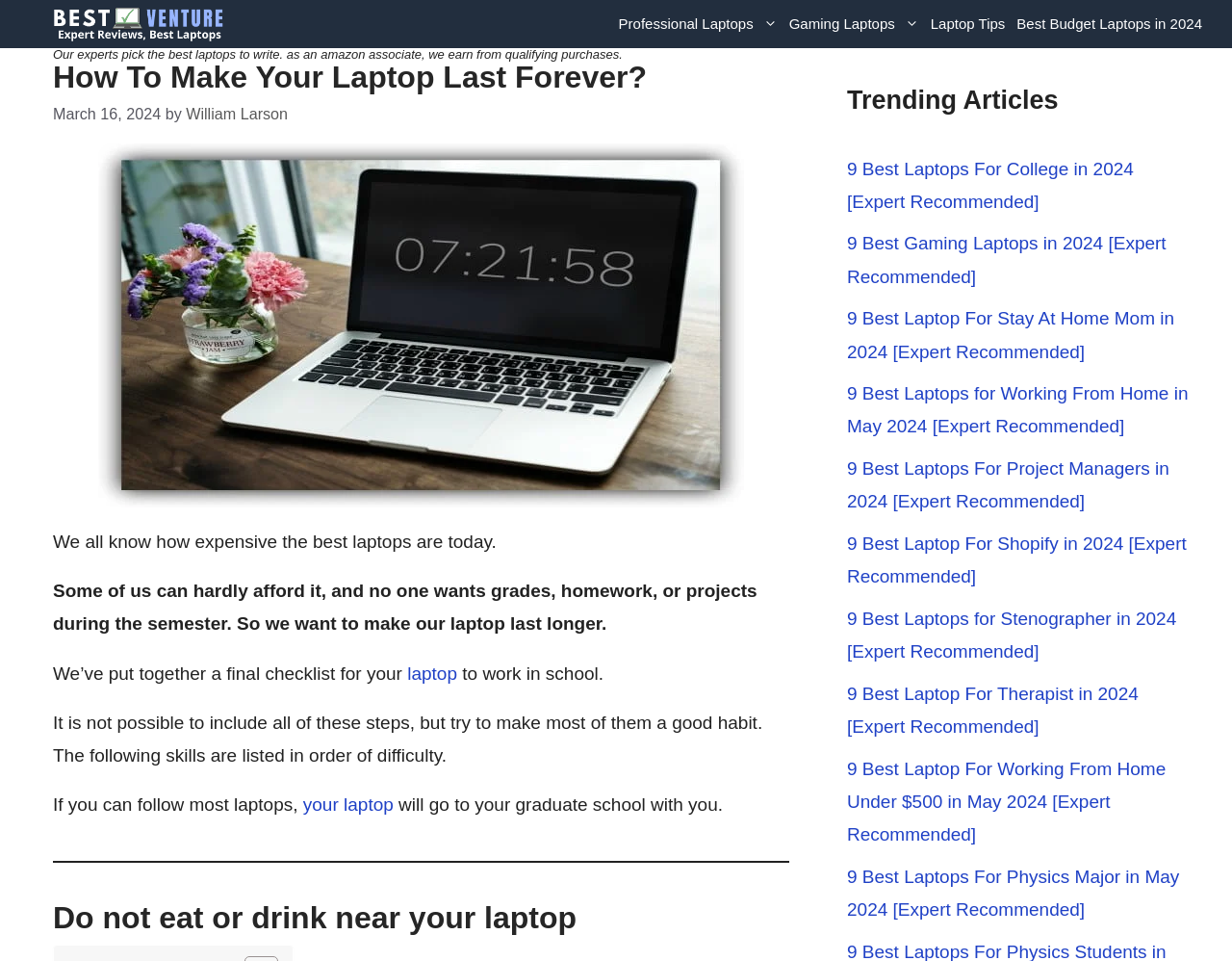What is the first tip mentioned in the article to make a laptop last longer?
Using the image, answer in one word or phrase.

Do not eat or drink near your laptop